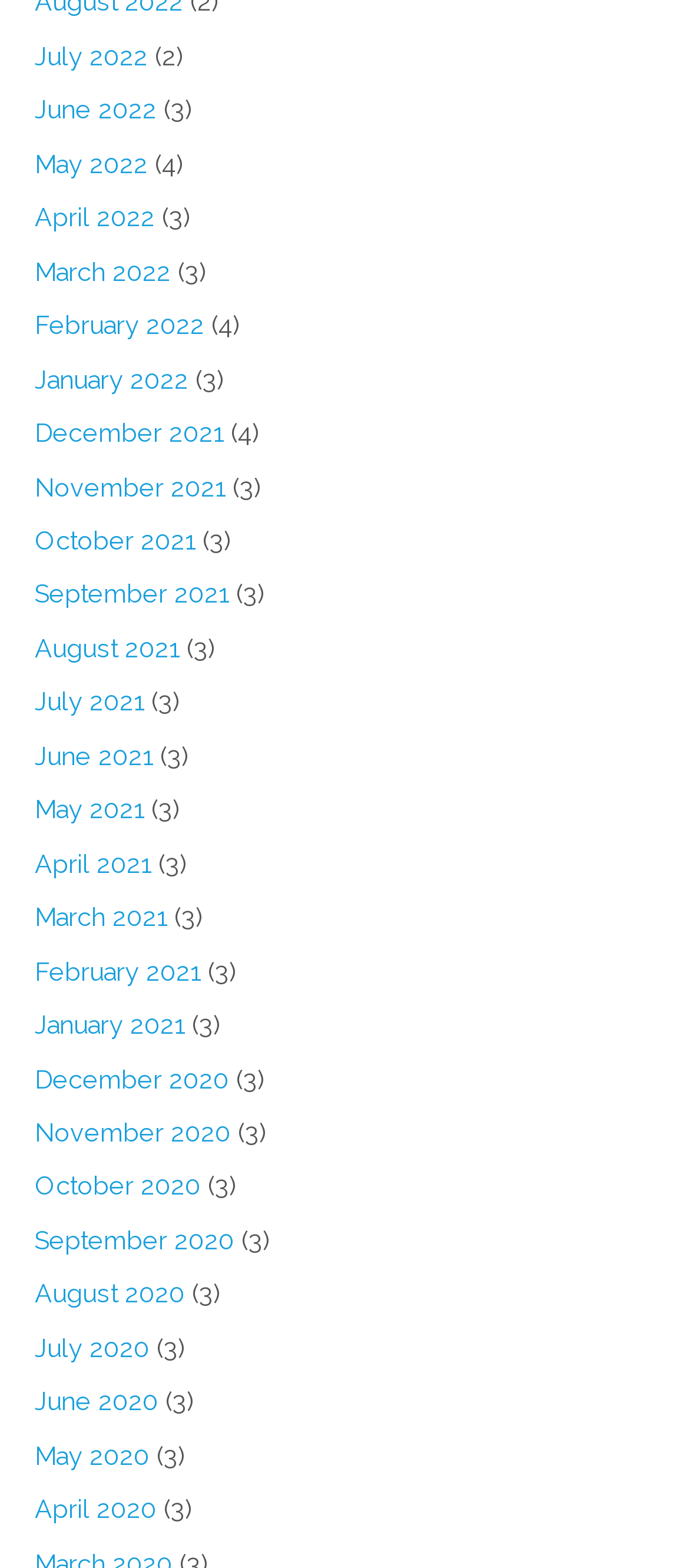What is the bounding box coordinate of the link 'November 2021'?
From the screenshot, provide a brief answer in one word or phrase.

[0.05, 0.282, 0.327, 0.338]